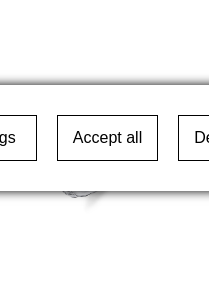Break down the image into a detailed narrative.

The image displays a cookie consent banner featuring three buttons: "Settings," "Accept all," and "Decline all." This typical interface element is designed to inform users about the storage of cookies on their devices. The options allow users to either customize their cookie preferences through the "Settings" button, agree to all cookies by clicking "Accept all," or refuse cookies with the "Decline all" option. This user-friendly layout emphasizes the importance of consent and privacy while enhancing navigation and functionality on the website.